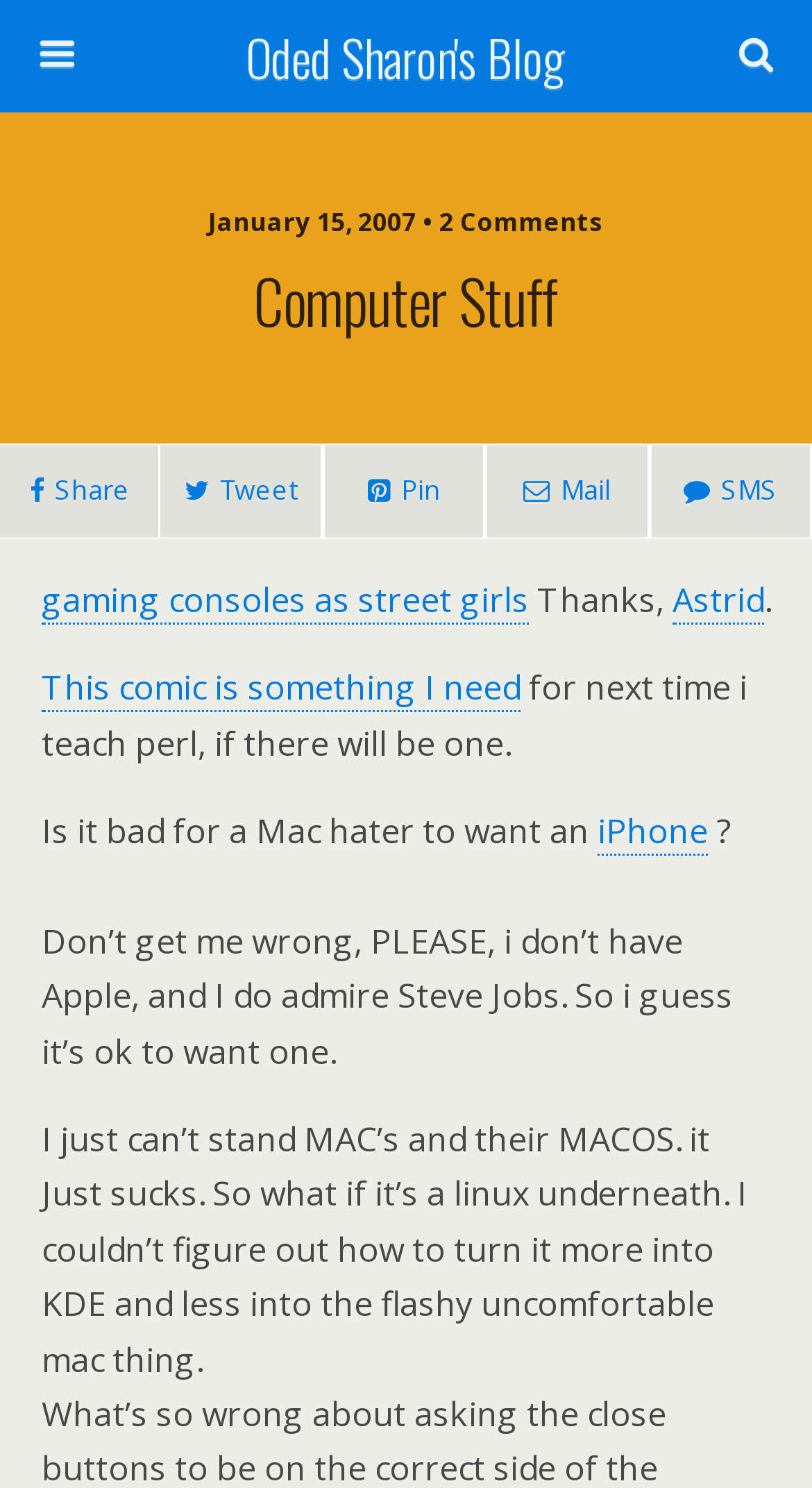What is the author's opinion about Mac?
Answer the question with a single word or phrase derived from the image.

The author dislikes Mac